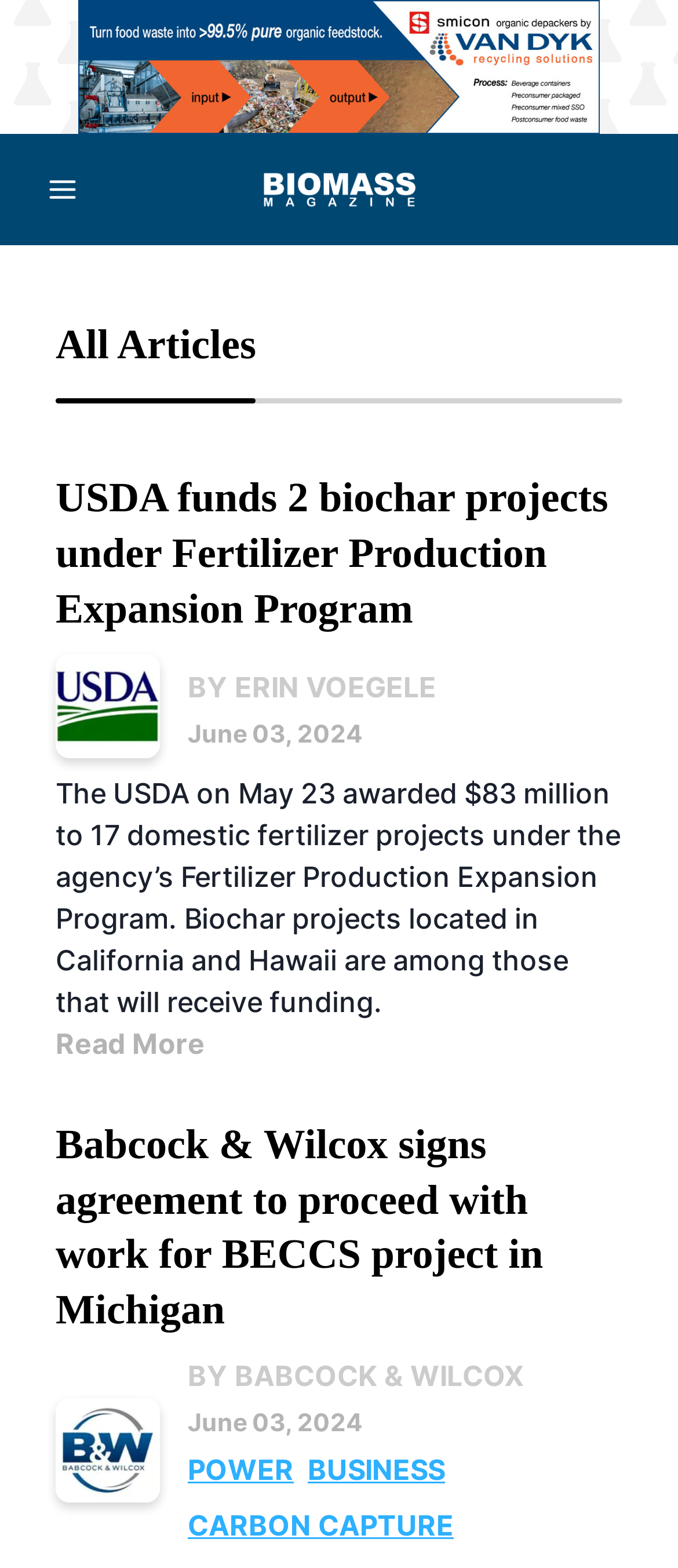Please provide a brief answer to the question using only one word or phrase: 
How many article summaries are displayed on this webpage?

At least 2